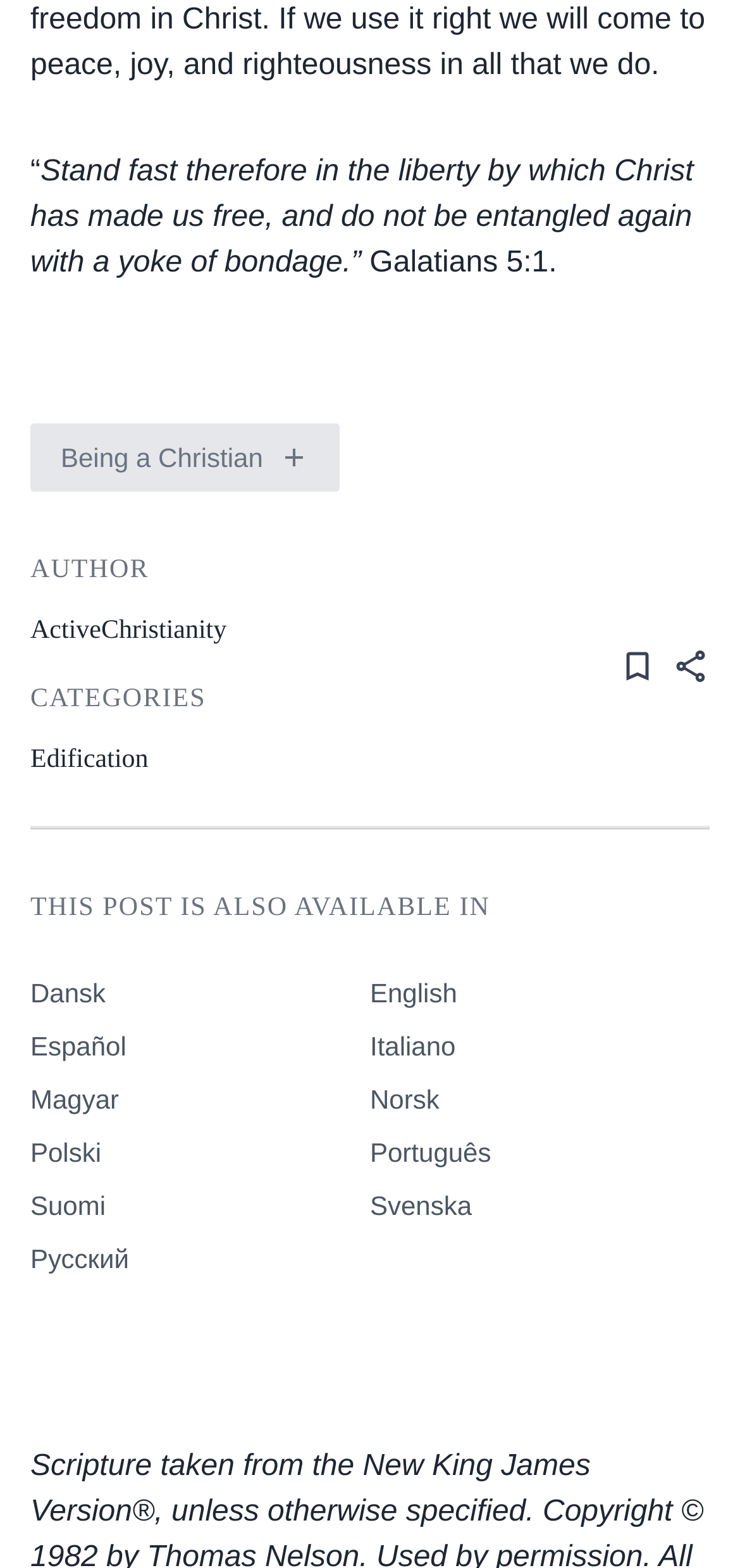What is the category of this post?
Using the image as a reference, deliver a detailed and thorough answer to the question.

The category of this post is Edification, which is mentioned below the text 'CATEGORIES' and above the link 'Edification'.